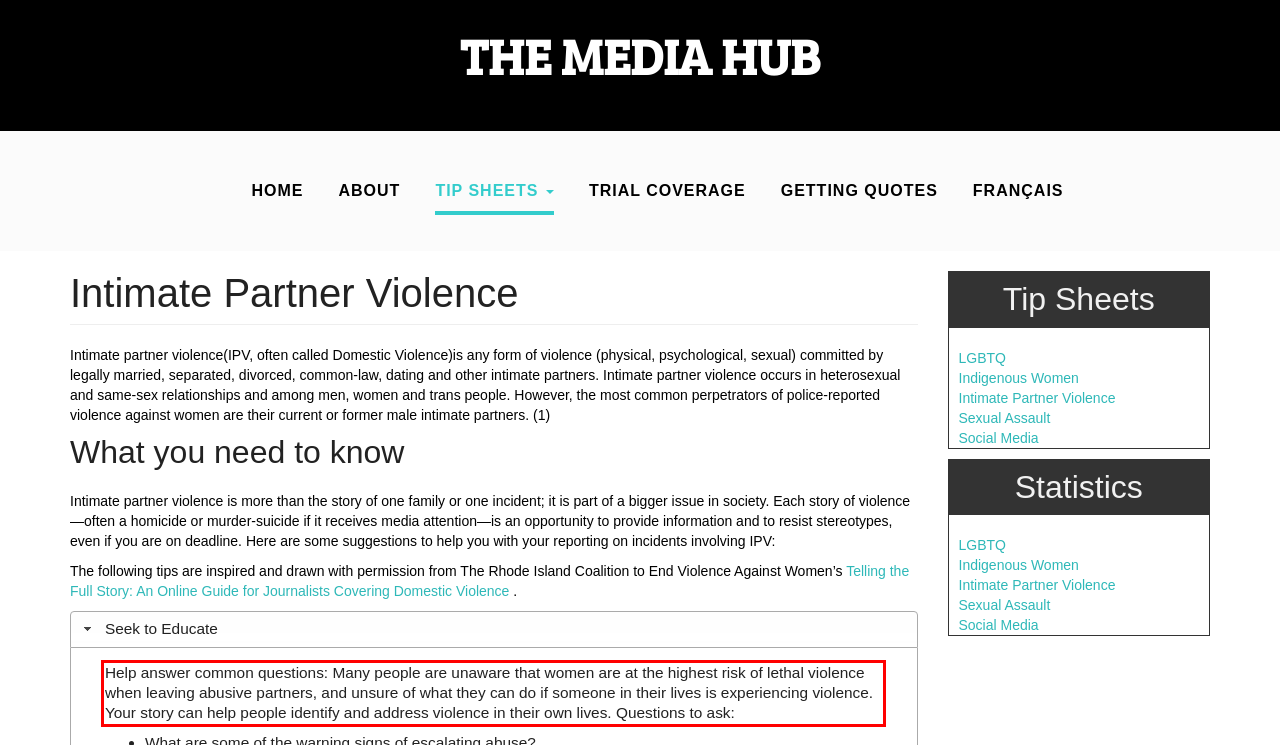You are given a screenshot of a webpage with a UI element highlighted by a red bounding box. Please perform OCR on the text content within this red bounding box.

Help answer common questions: Many people are unaware that women are at the highest risk of lethal violence when leaving abusive partners, and unsure of what they can do if someone in their lives is experiencing violence. Your story can help people identify and address violence in their own lives. Questions to ask: